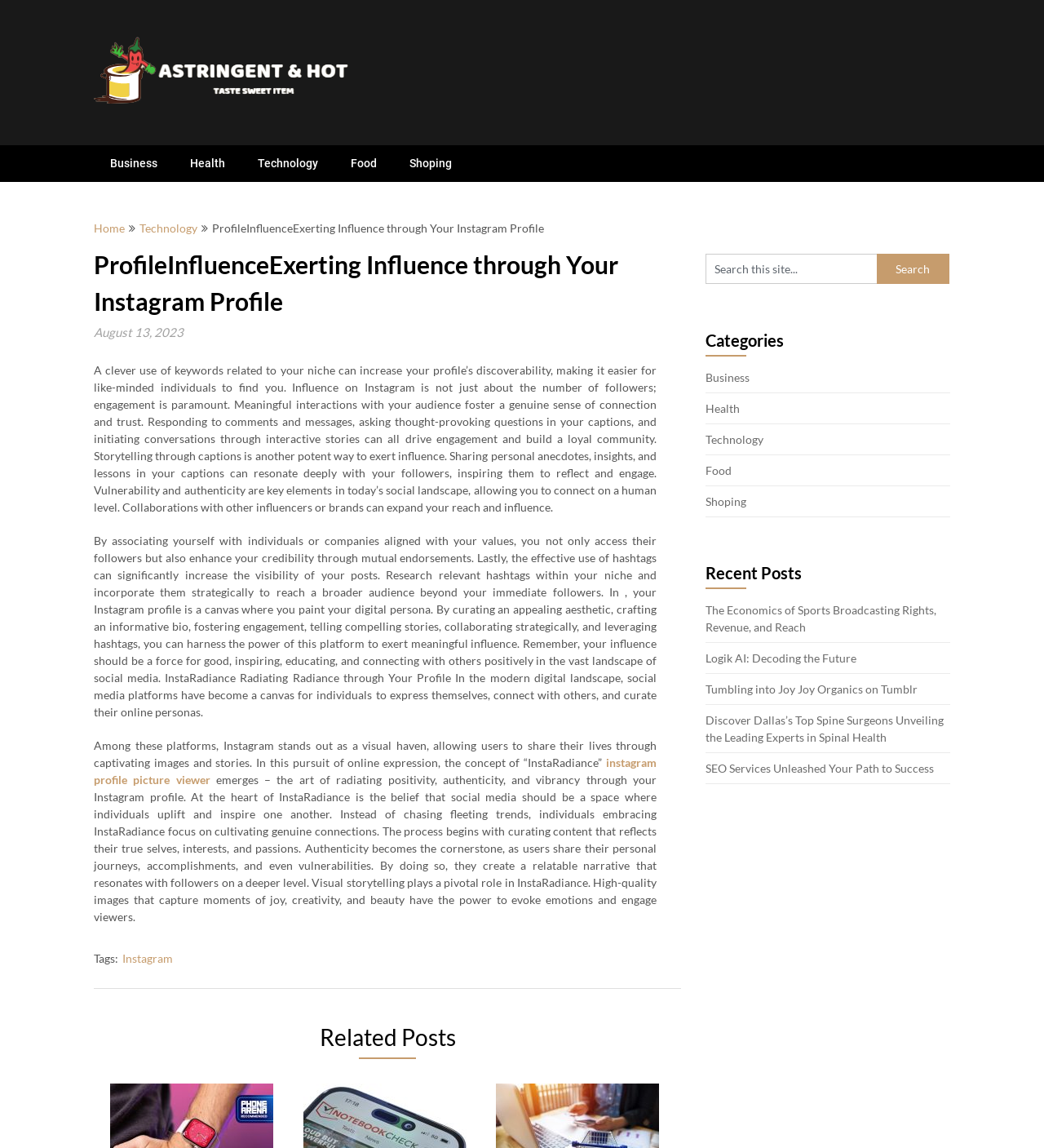Please identify the bounding box coordinates of the clickable area that will allow you to execute the instruction: "Search for something in the search bar".

[0.676, 0.221, 0.84, 0.247]